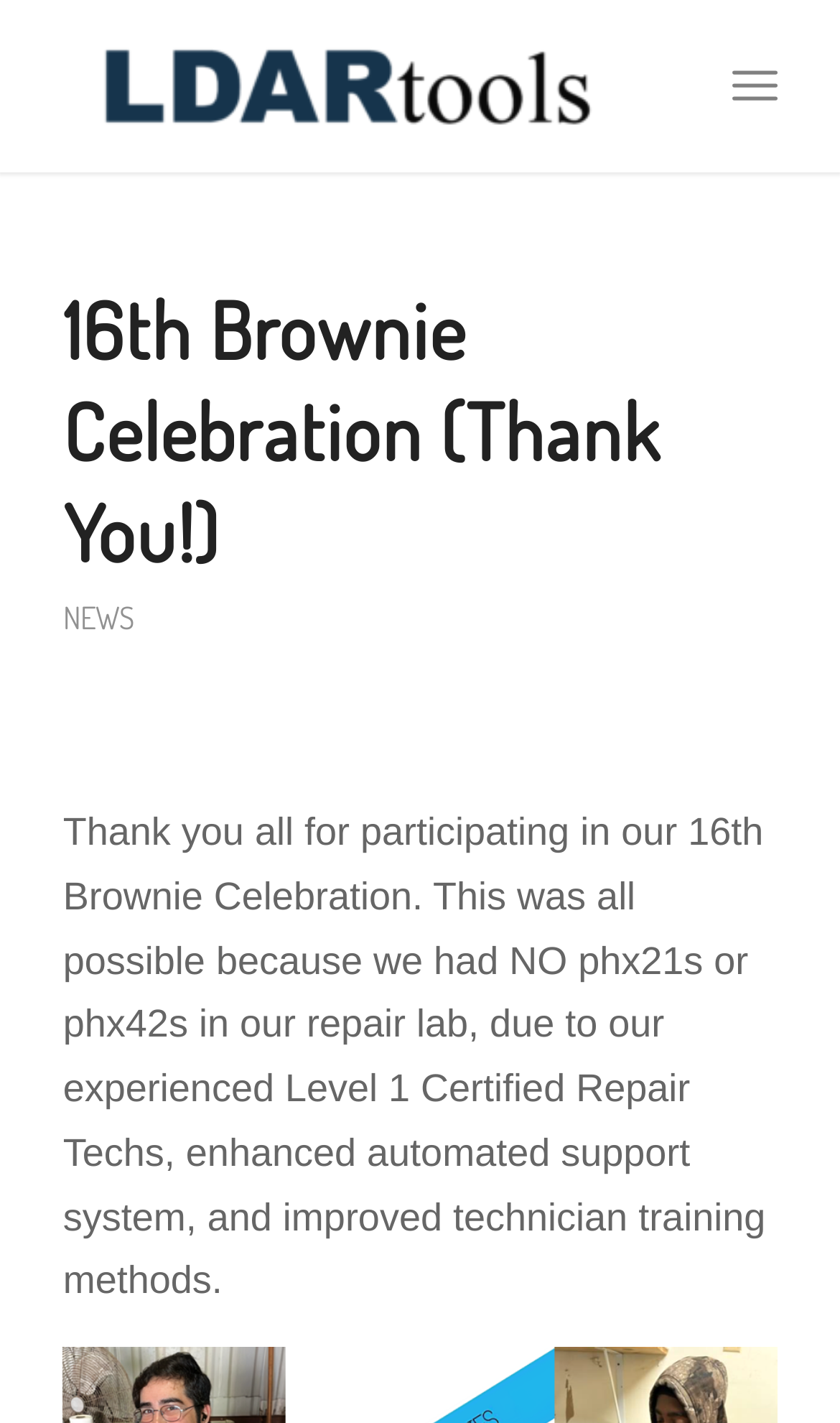What is the color of the image at the top?
Look at the image and answer the question with a single word or phrase.

unknown